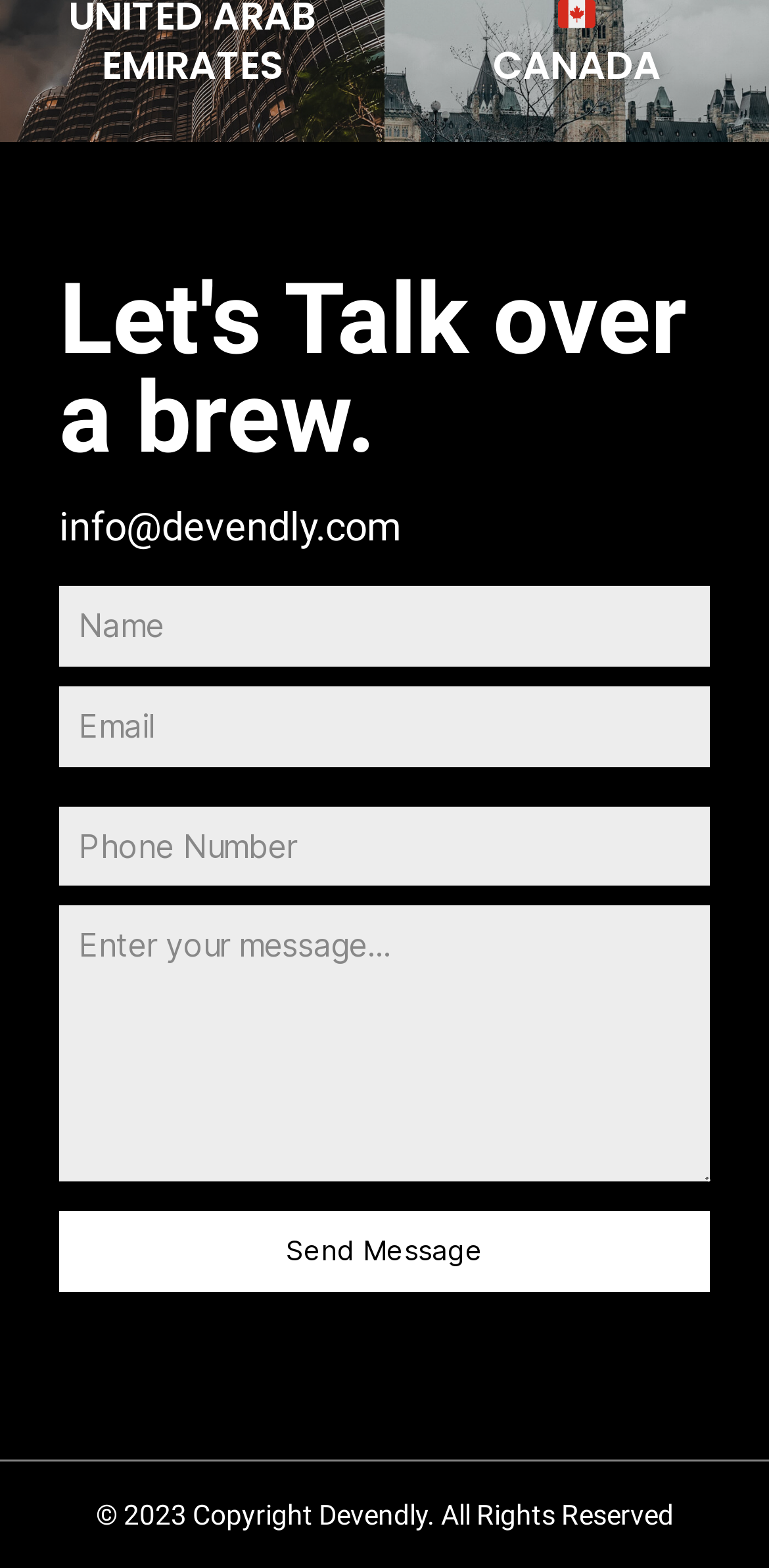Identify and provide the bounding box coordinates of the UI element described: "name="name-1" placeholder="Name"". The coordinates should be formatted as [left, top, right, bottom], with each number being a float between 0 and 1.

[0.077, 0.374, 0.923, 0.425]